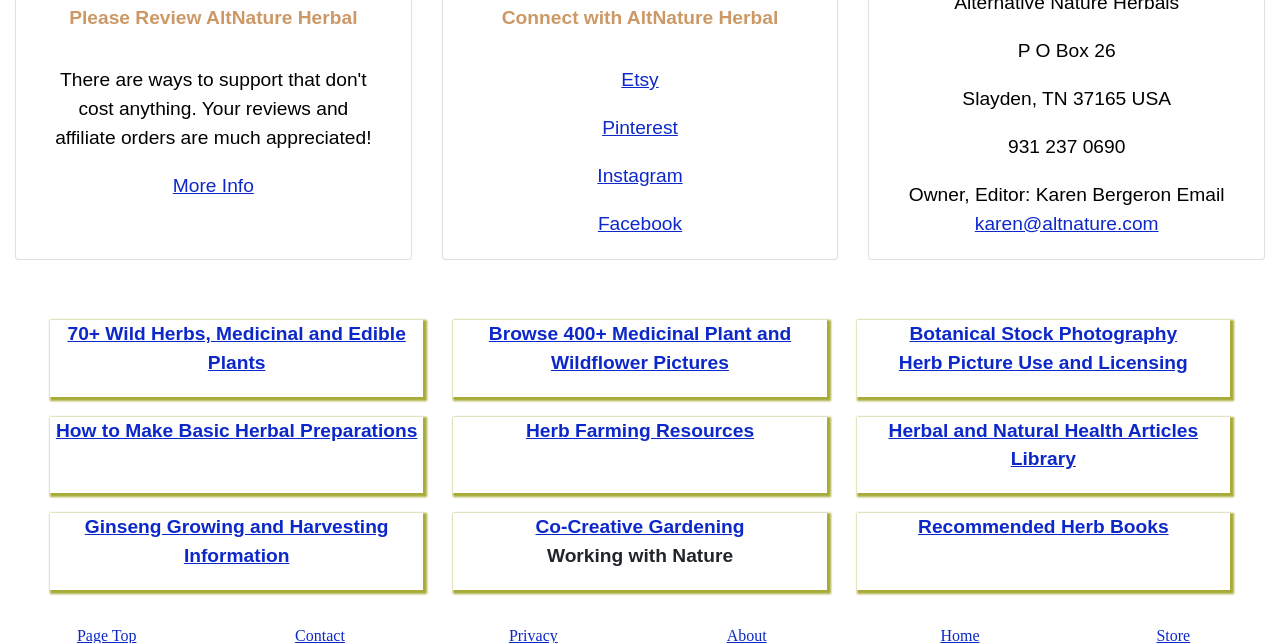What is the topic of the article library?
Please provide a comprehensive answer based on the visual information in the image.

The topic of the article library can be found in the link element 'Herbal and Natural Health Articles Library' which suggests that the article library is focused on herbal and natural health topics.